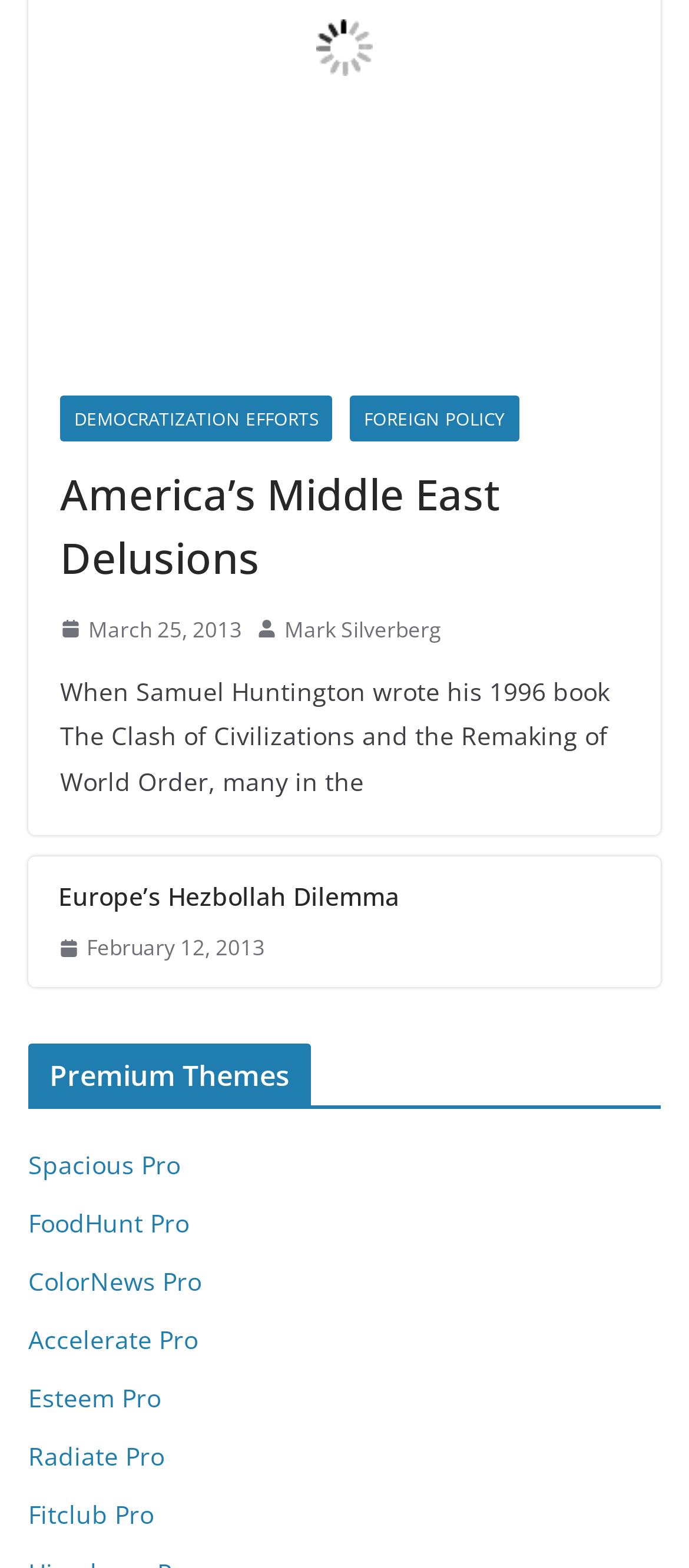Locate the bounding box coordinates of the clickable area to execute the instruction: "Click on the link to read about America’s Middle East Delusions". Provide the coordinates as four float numbers between 0 and 1, represented as [left, top, right, bottom].

[0.087, 0.295, 0.913, 0.376]